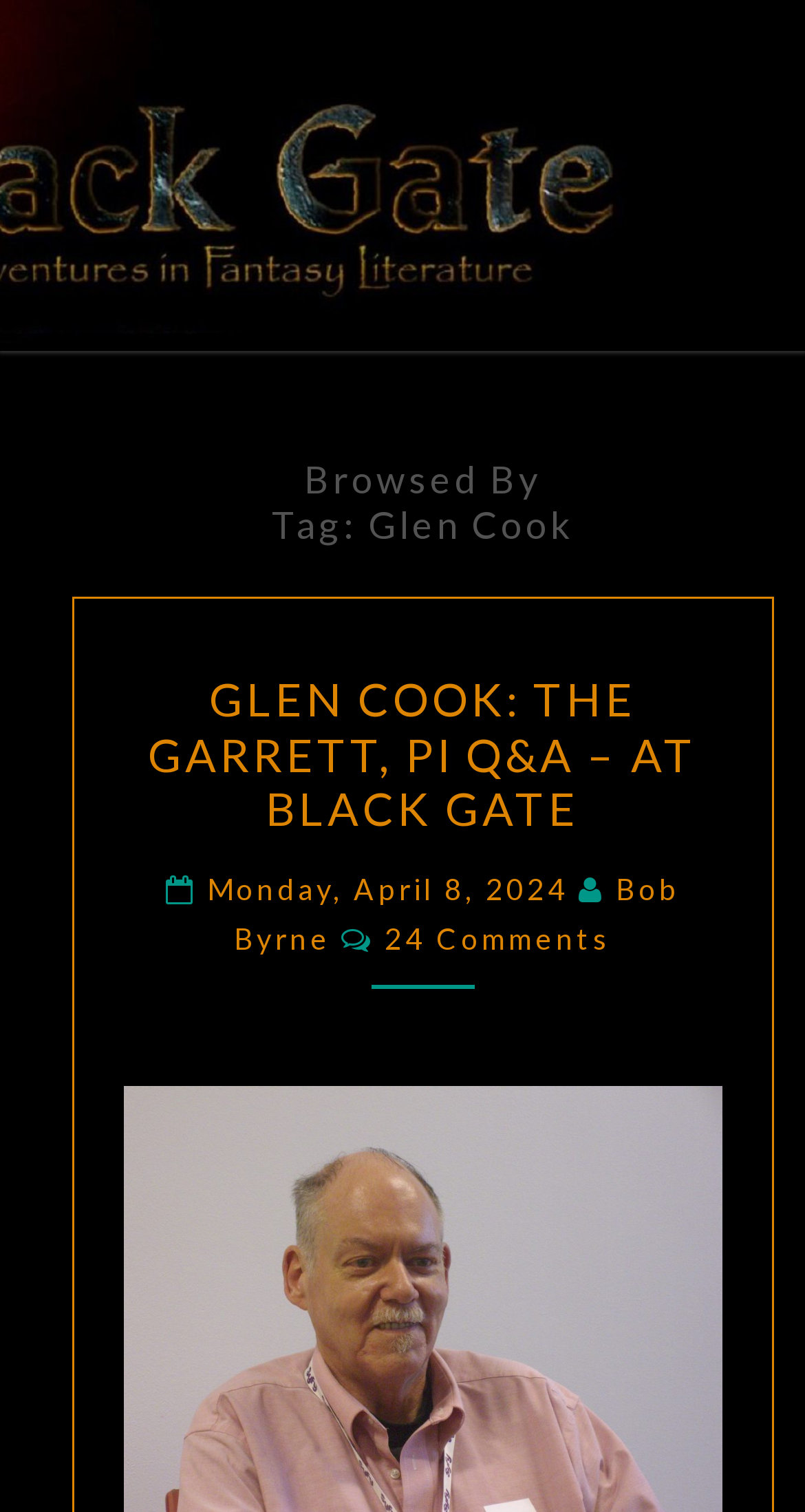Show the bounding box coordinates for the HTML element as described: "Monday, April 8, 2024".

[0.257, 0.577, 0.719, 0.6]